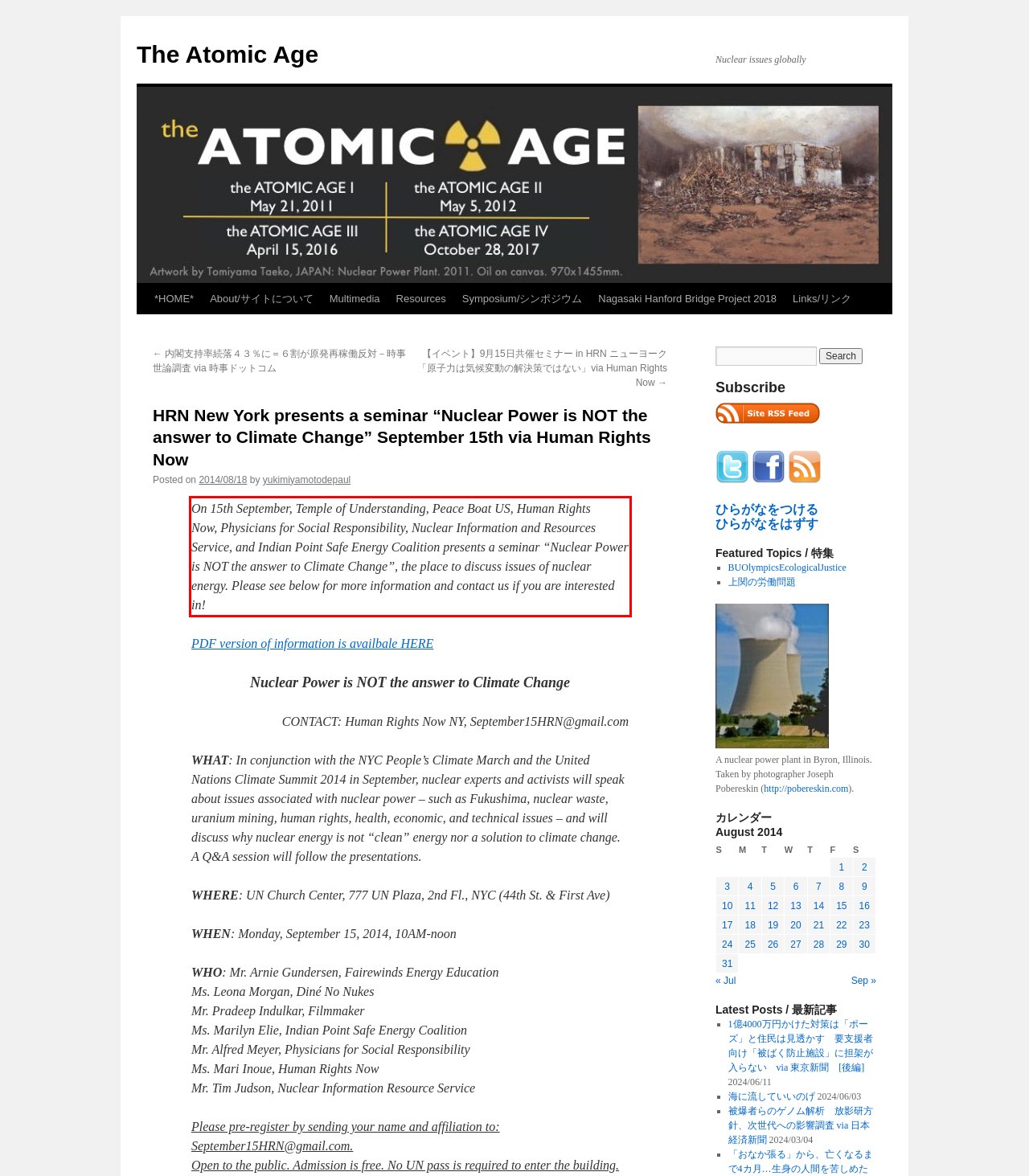Given a screenshot of a webpage, locate the red bounding box and extract the text it encloses.

On 15th September, Temple of Understanding, Peace Boat US, Human Rights Now, Physicians for Social Responsibility, Nuclear Information and Resources Service, and Indian Point Safe Energy Coalition presents a seminar “Nuclear Power is NOT the answer to Climate Change”, the place to discuss issues of nuclear energy. Please see below for more information and contact us if you are interested in!